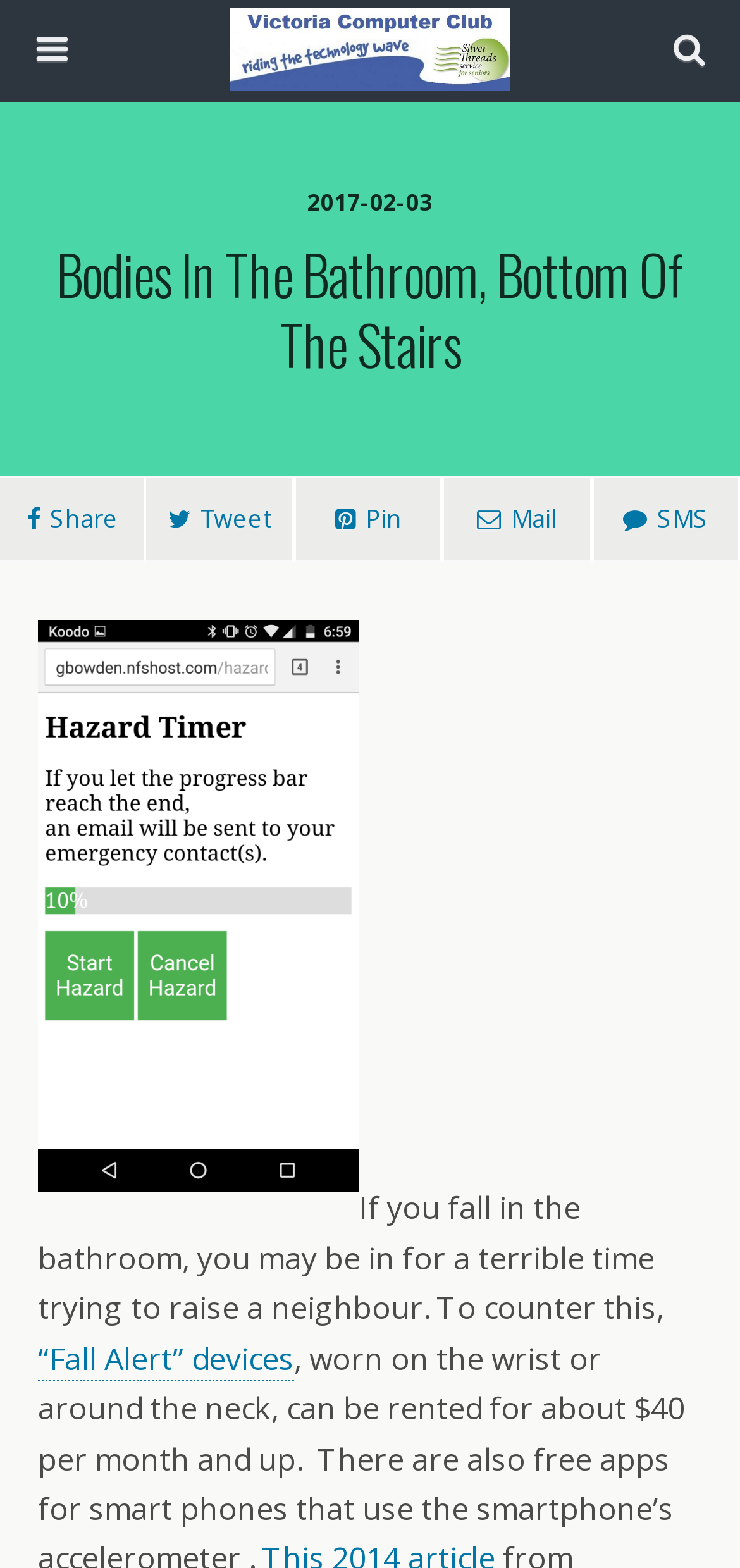Based on the image, please elaborate on the answer to the following question:
What is the topic of the webpage content?

I found that the webpage content is discussing the topic of falling in the bathroom, as indicated by the heading 'Bodies In The Bathroom, Bottom Of The Stairs' and the surrounding text, which talks about the consequences of falling in the bathroom and ways to counter them.